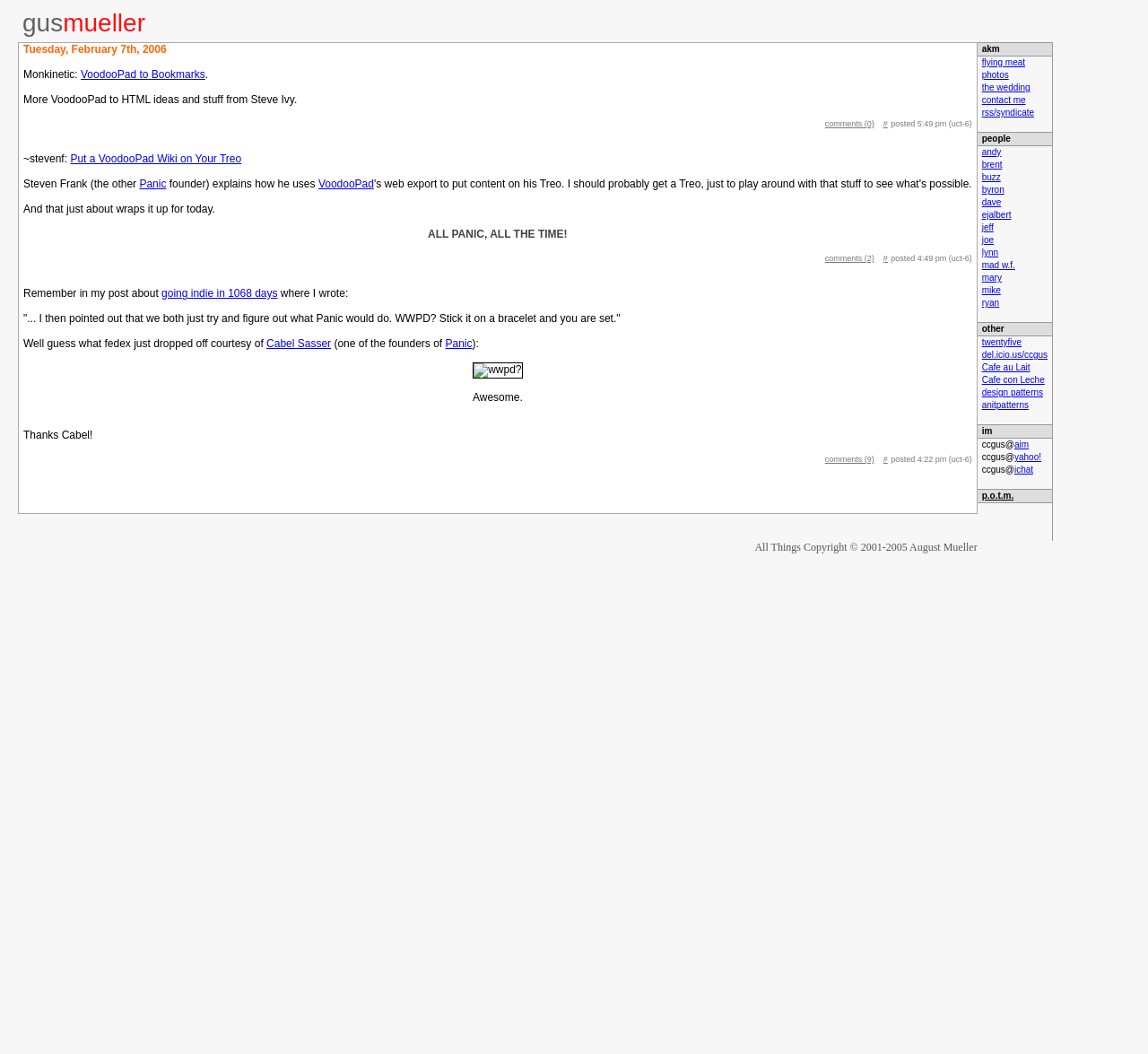Give a short answer using one word or phrase for the question:
What is the main content of the webpage?

Blog posts